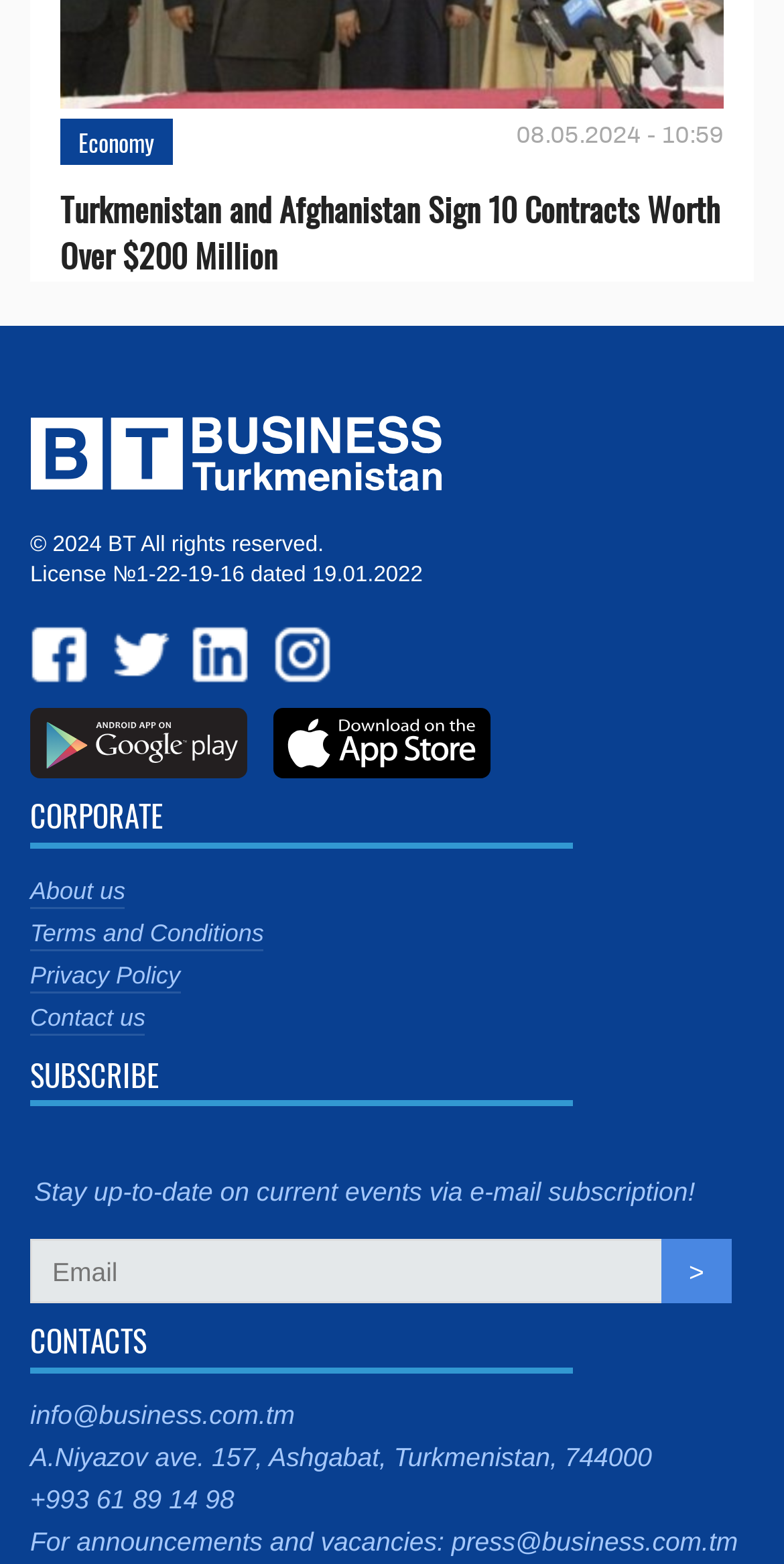Locate and provide the bounding box coordinates for the HTML element that matches this description: "Contact us".

[0.038, 0.641, 0.186, 0.662]